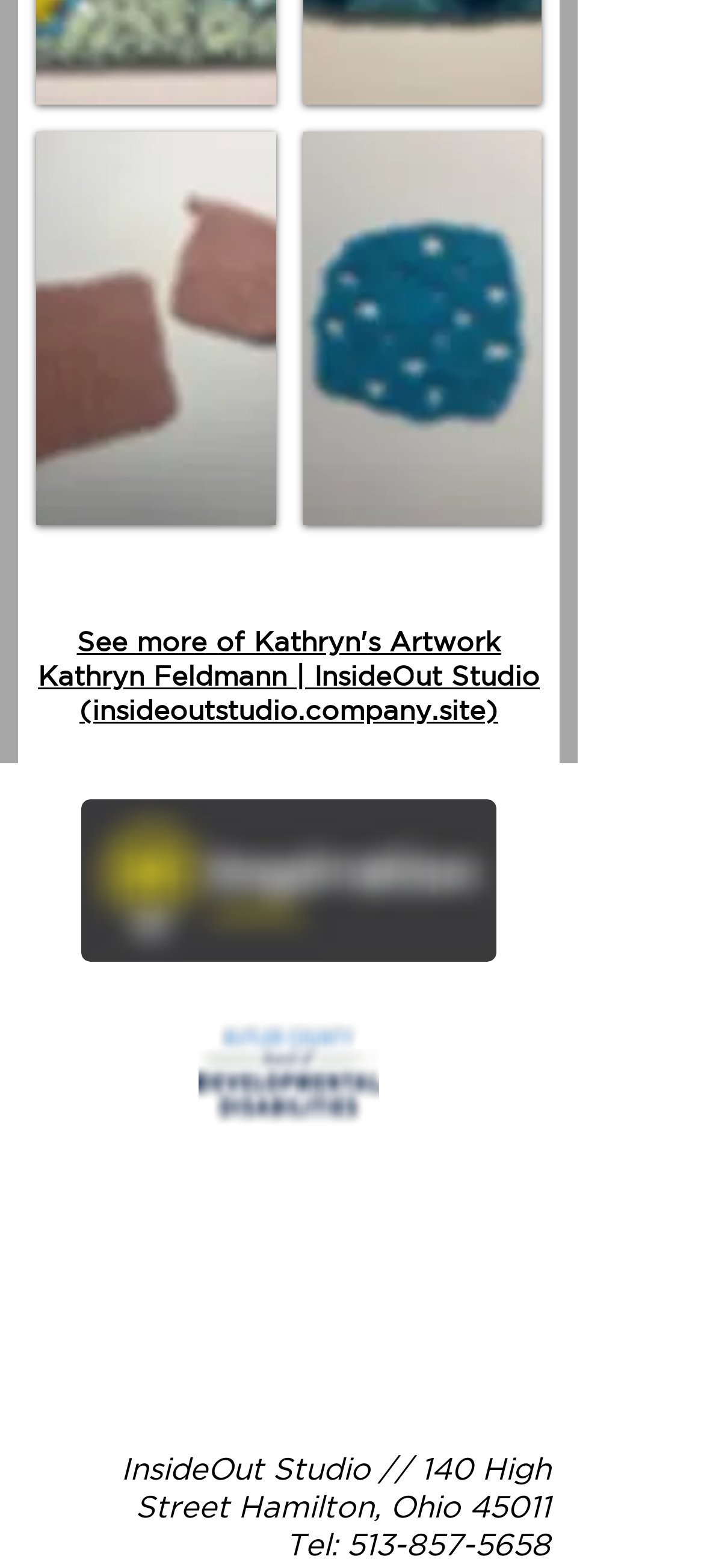What is the name of the artist?
Based on the image, give a one-word or short phrase answer.

Kathryn Feldmann